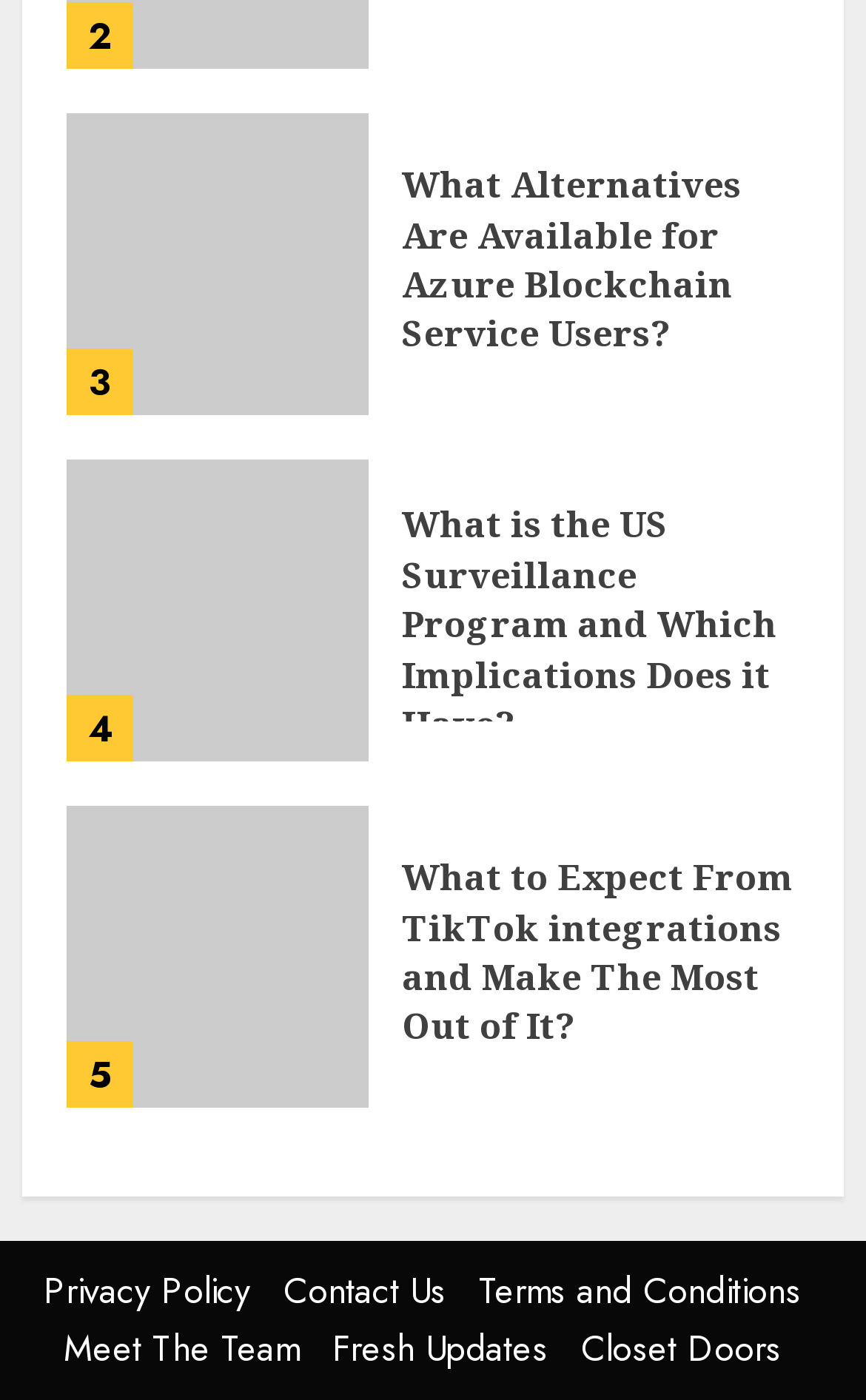Find the bounding box coordinates of the element to click in order to complete this instruction: "Contact the team". The bounding box coordinates must be four float numbers between 0 and 1, denoted as [left, top, right, bottom].

[0.327, 0.904, 0.514, 0.941]